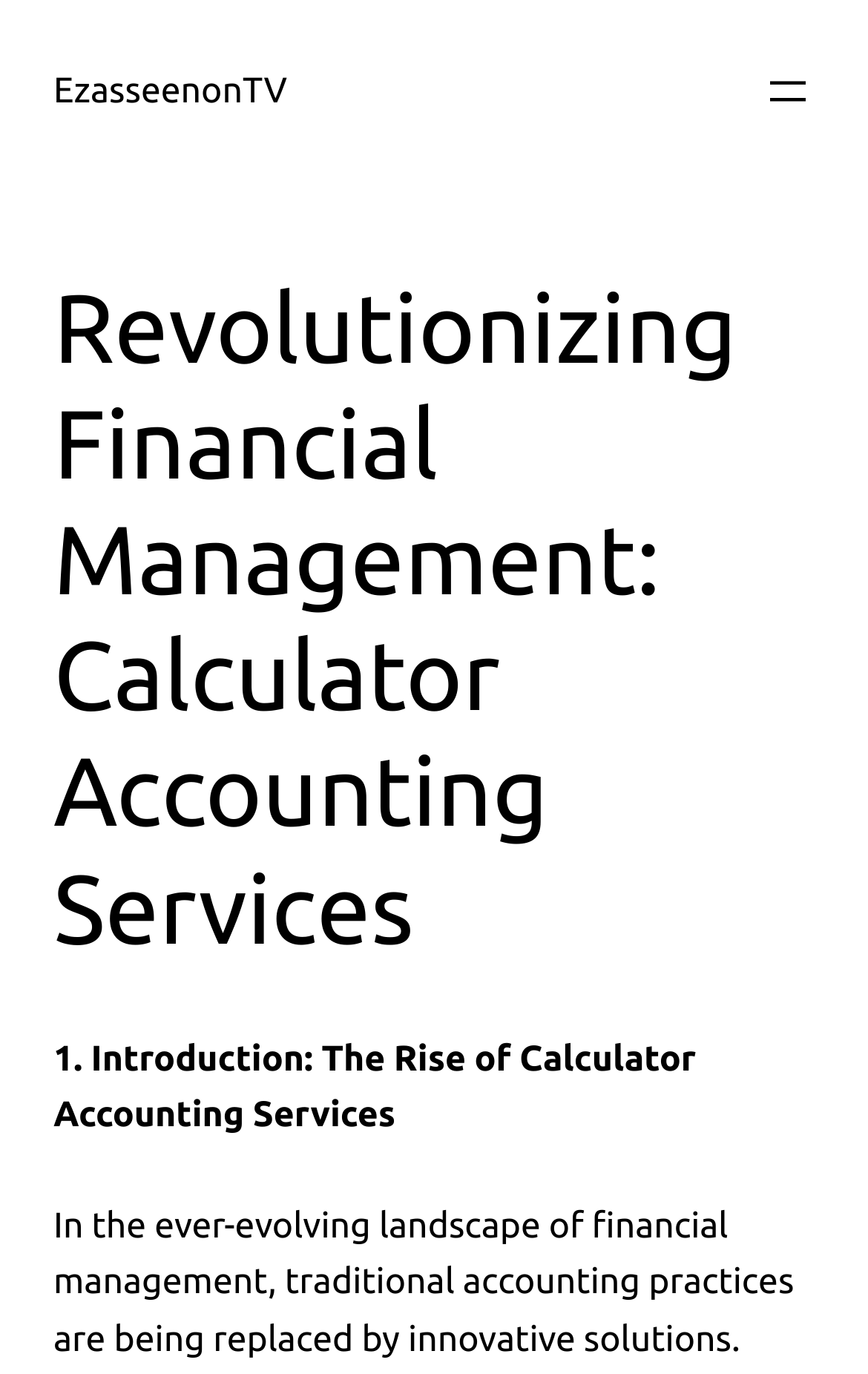Extract the bounding box coordinates for the UI element described by the text: "aria-label="Go to slide 6"". The coordinates should be in the form of [left, top, right, bottom] with values between 0 and 1.

None